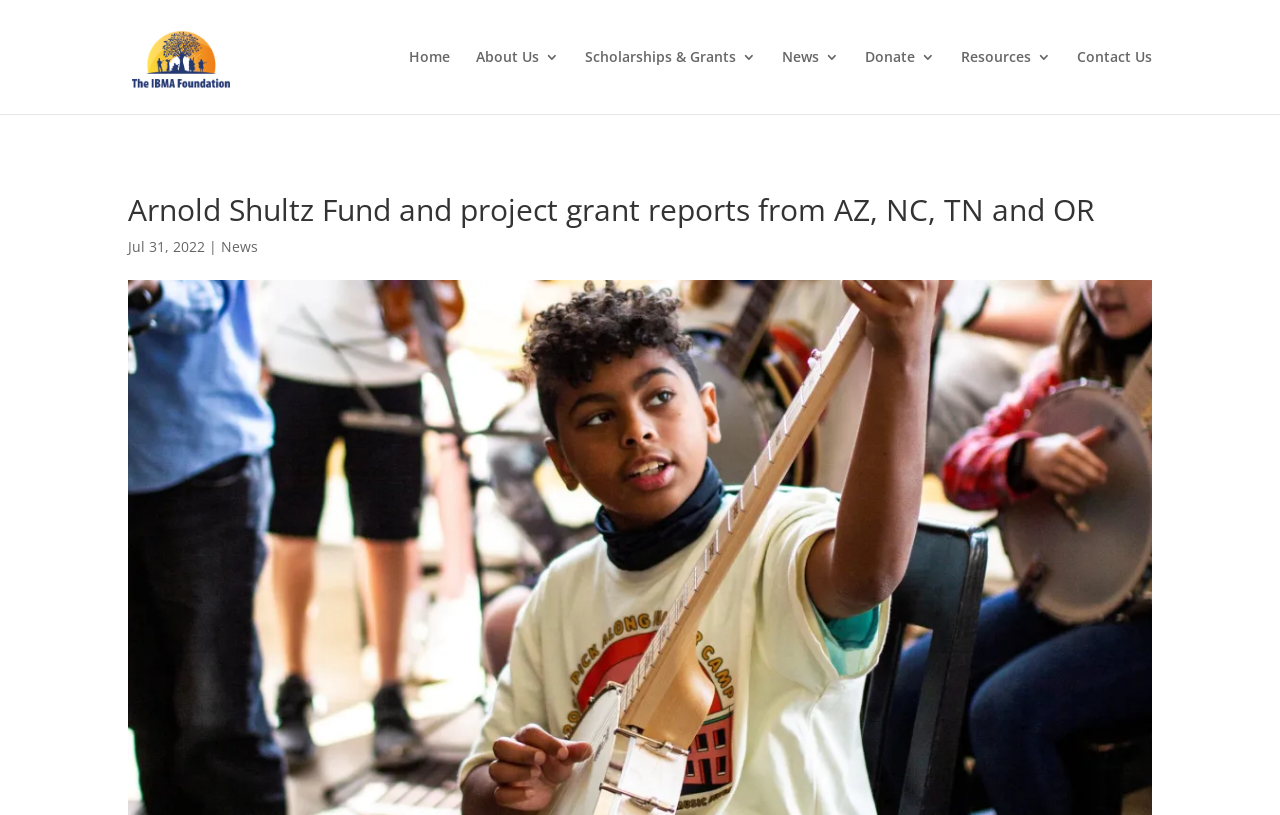Determine the bounding box for the UI element described here: "Scholarships & Grants".

[0.457, 0.061, 0.591, 0.14]